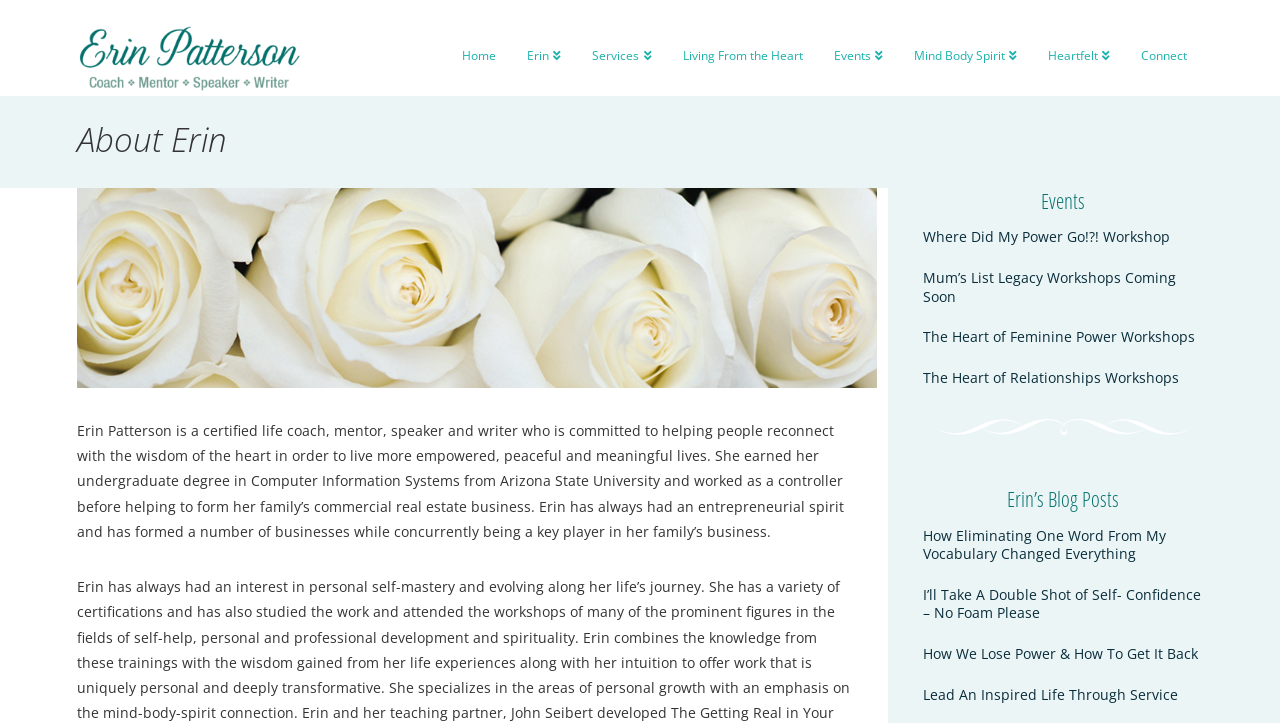Find the bounding box coordinates of the clickable region needed to perform the following instruction: "Explore the 'Living From the Heart' page". The coordinates should be provided as four float numbers between 0 and 1, i.e., [left, top, right, bottom].

[0.522, 0.0, 0.64, 0.124]